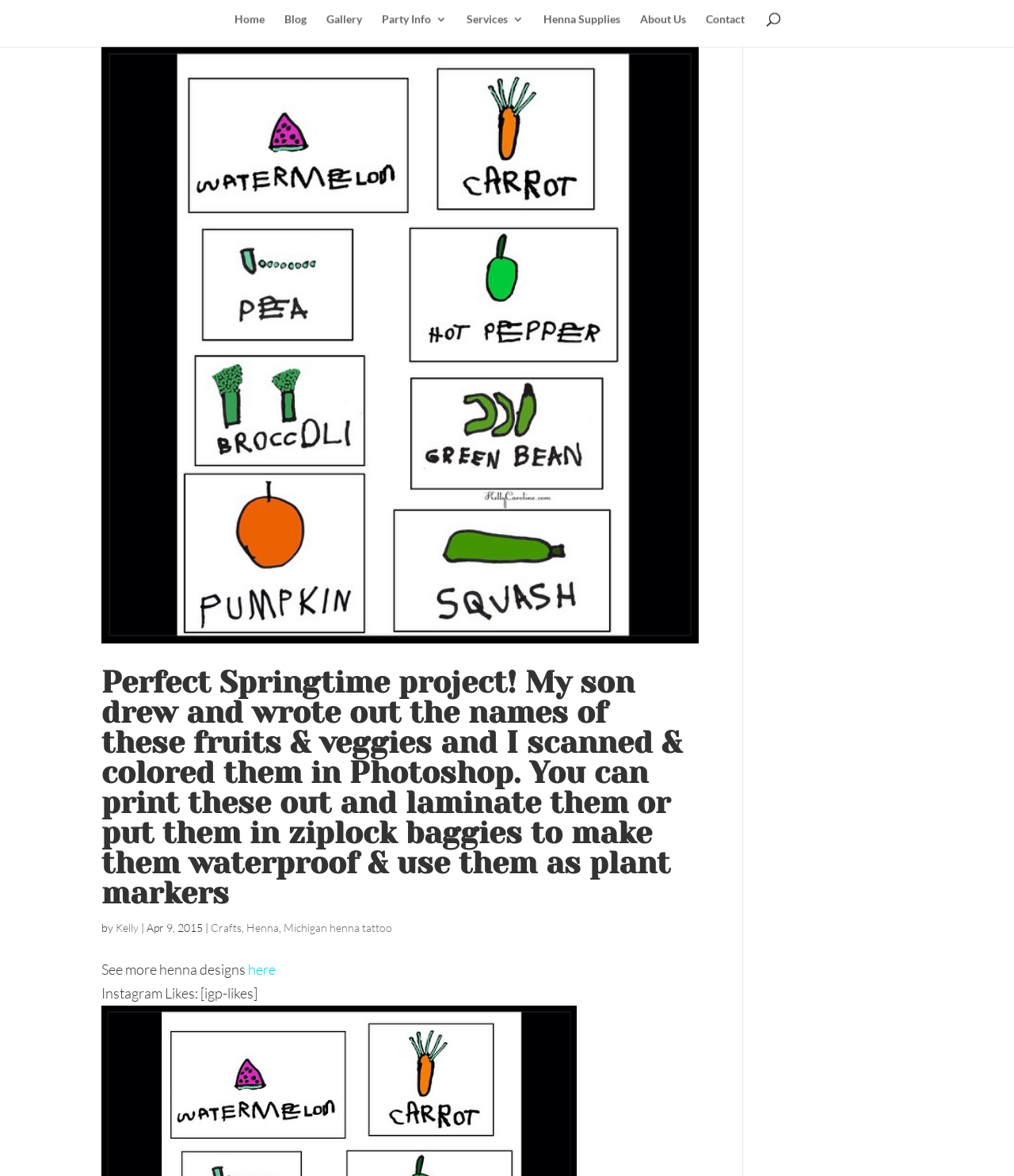Who is the author of the post?
Please provide a detailed and comprehensive answer to the question.

The author's name is mentioned in the text 'by Kelly' which is located below the project description.